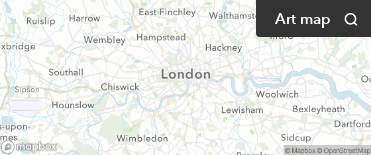Generate an elaborate caption for the image.

The image displays a detailed map of London, highlighting various neighborhoods and landmarks, which serves as a visual guide for exploring the city's art scene. Accompanying links such as "Location map" suggest interactive elements that may provide additional information about art locations and events currently happening in the city. The map context is crucial for attendees of the London Art Fair, allowing them to navigate and plan visits to galleries and exhibitions throughout London. Bolded keywords like "Art map" indicate that this resource is perfectly designed for art enthusiasts seeking to discover cultural opportunities in the area.